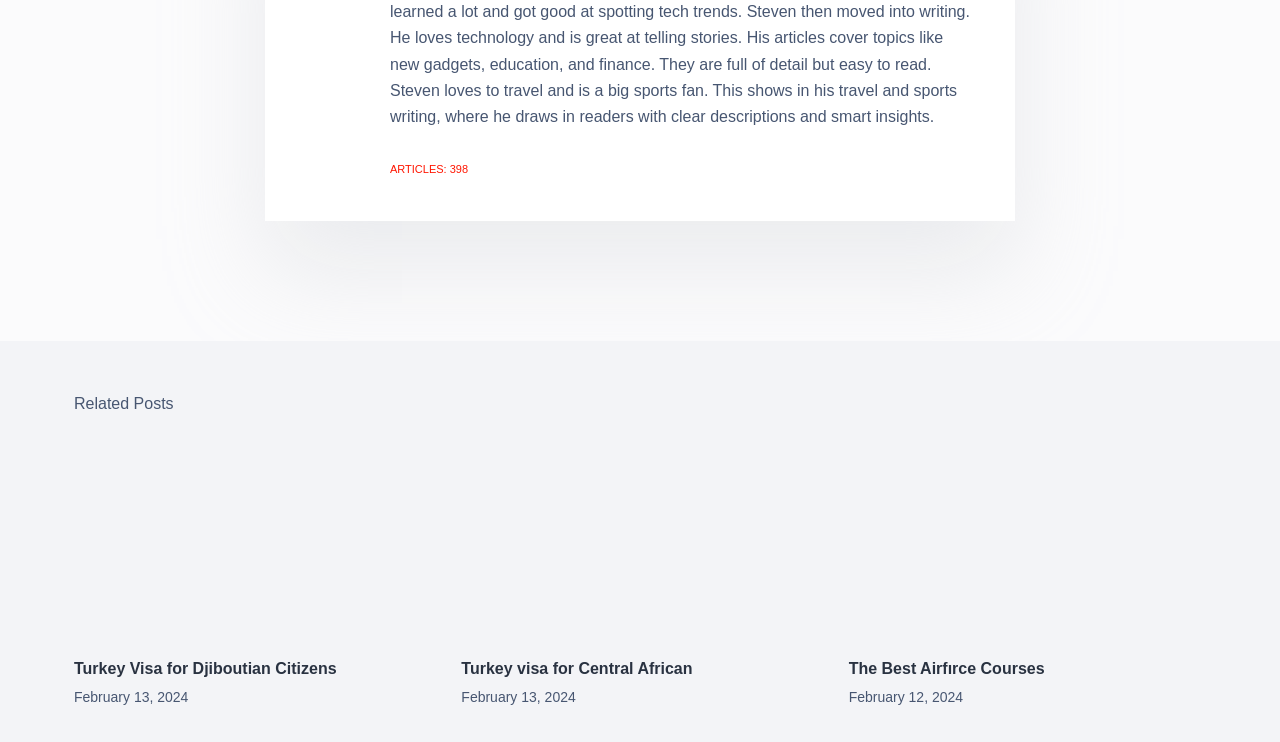Predict the bounding box of the UI element based on this description: "Articles: 398".

[0.305, 0.215, 0.366, 0.24]